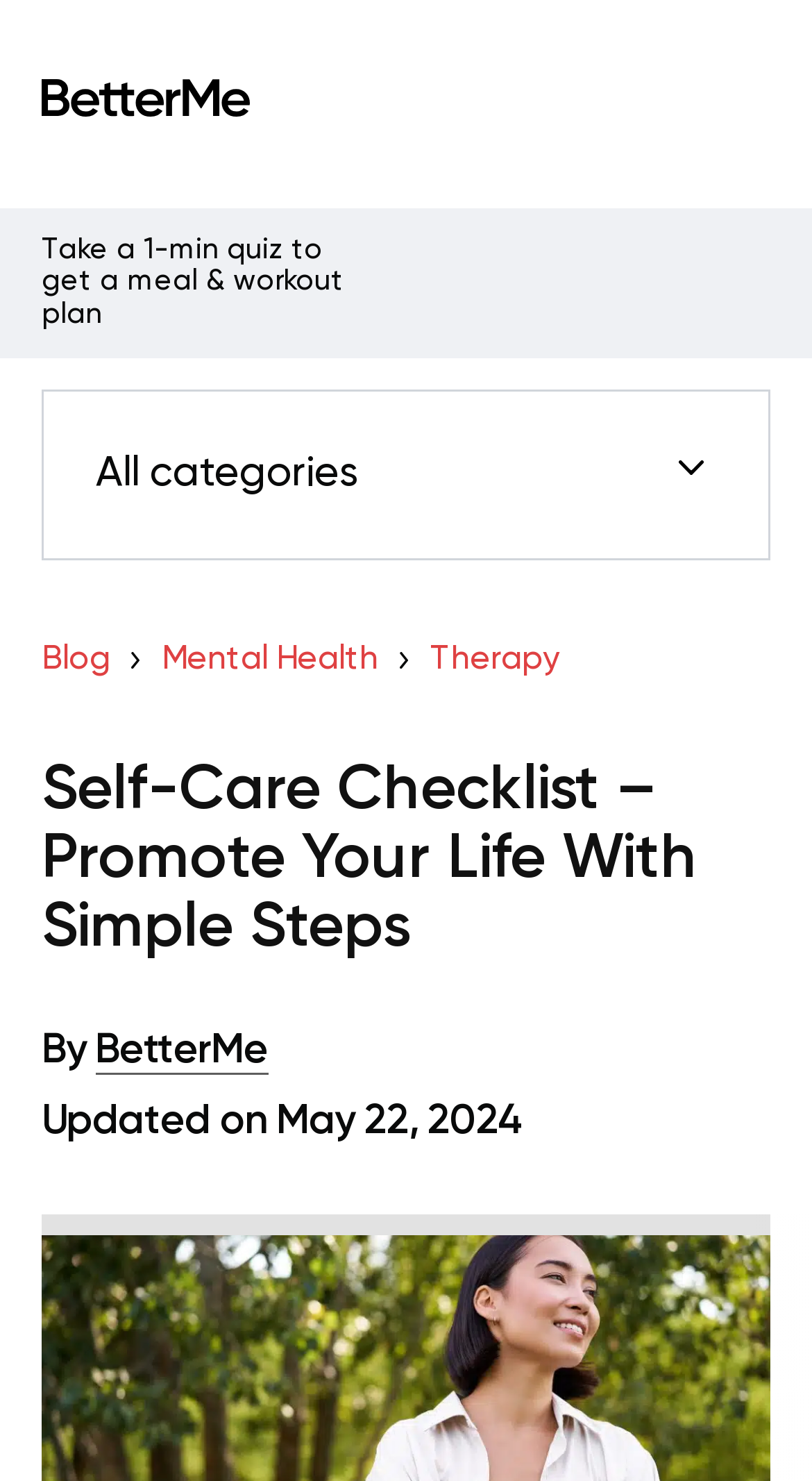What is the name of the blog?
Could you please answer the question thoroughly and with as much detail as possible?

I found the answer by looking at the top-left corner of the webpage, where there is a link with the text 'BetterMe Blog'.